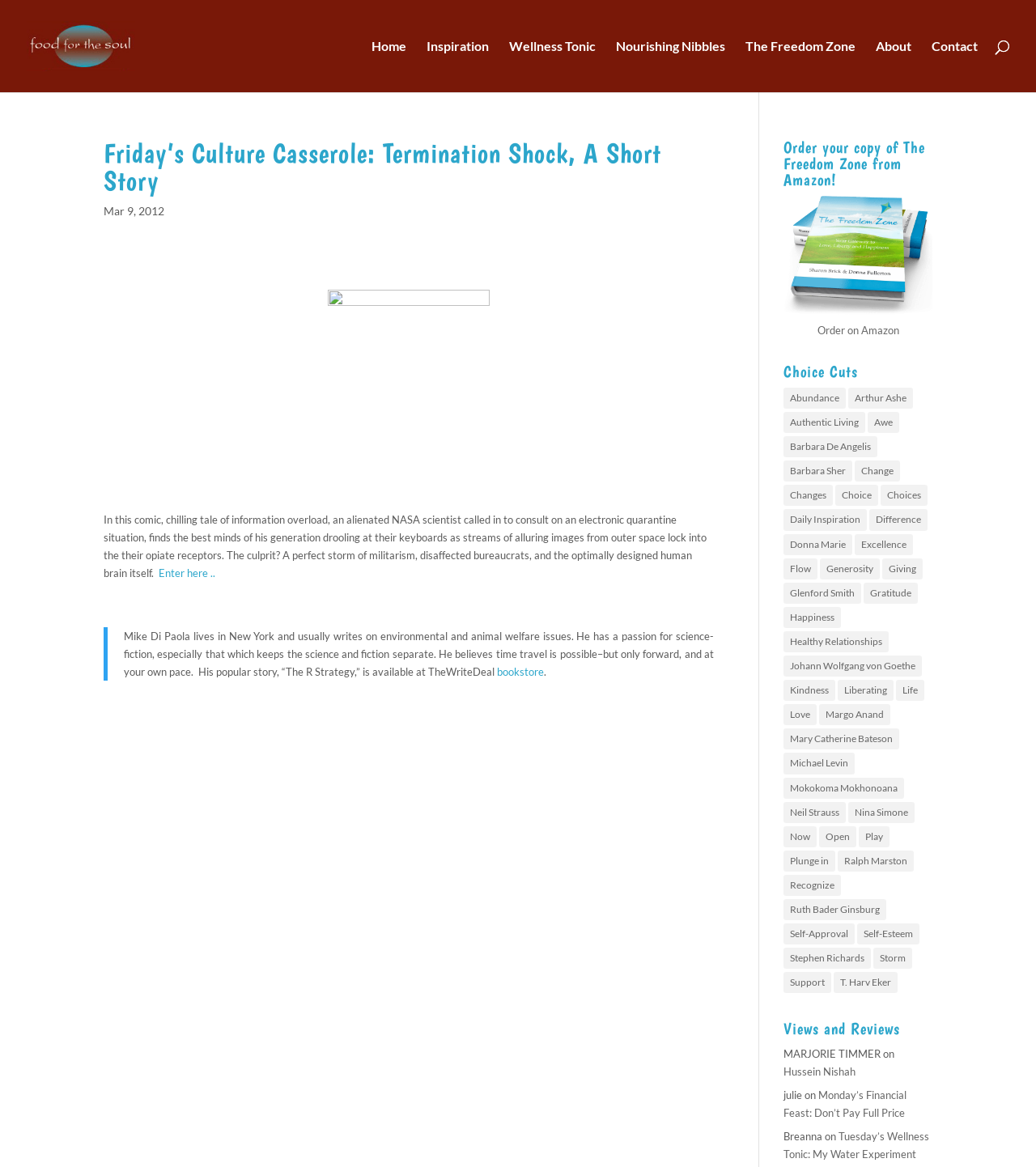Determine the bounding box coordinates for the area you should click to complete the following instruction: "Read the article 'Friday’s Culture Casserole: Termination Shock, A Short Story'".

[0.1, 0.119, 0.689, 0.621]